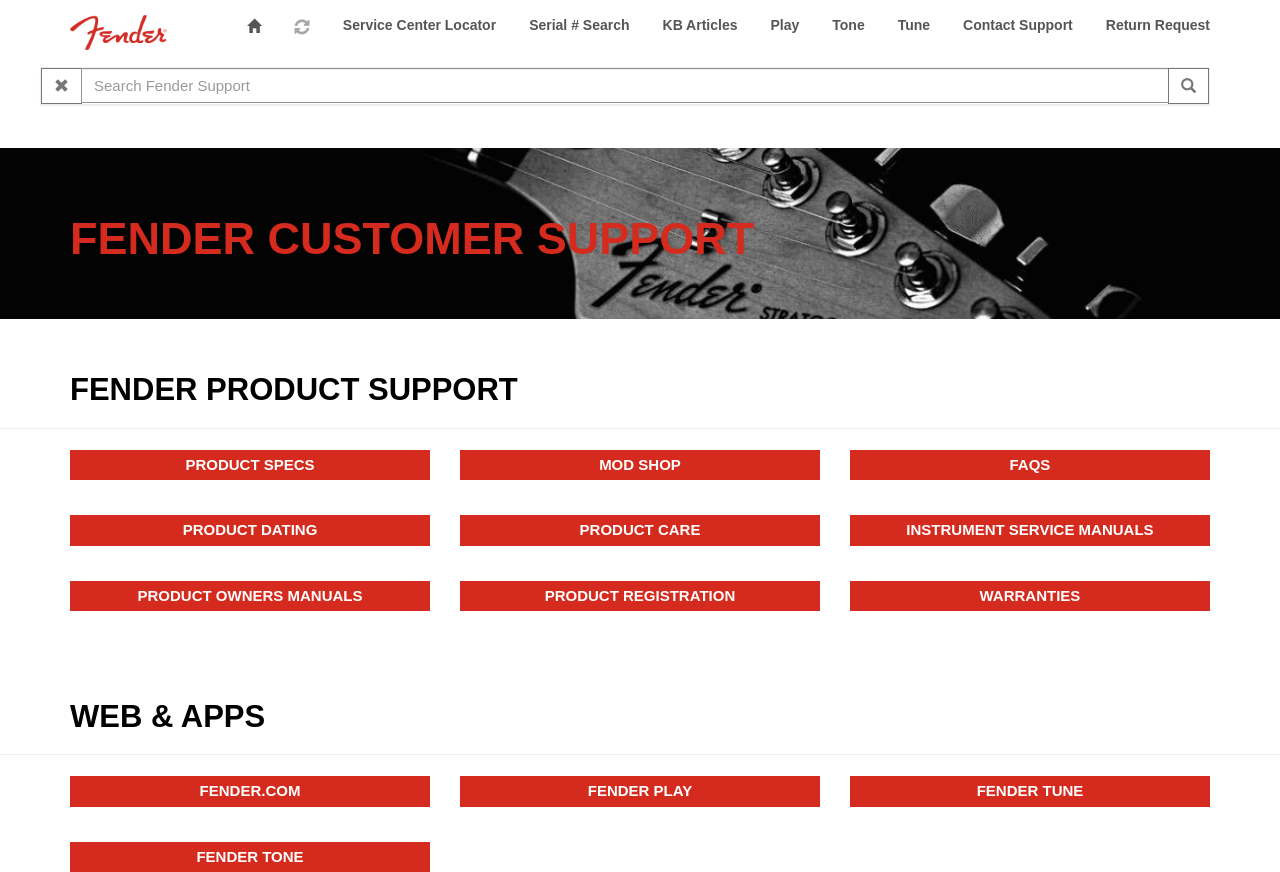Determine the bounding box coordinates (top-left x, top-left y, bottom-right x, bottom-right y) of the UI element described in the following text: PRODUCT OWNERS MANUALS

[0.055, 0.666, 0.336, 0.701]